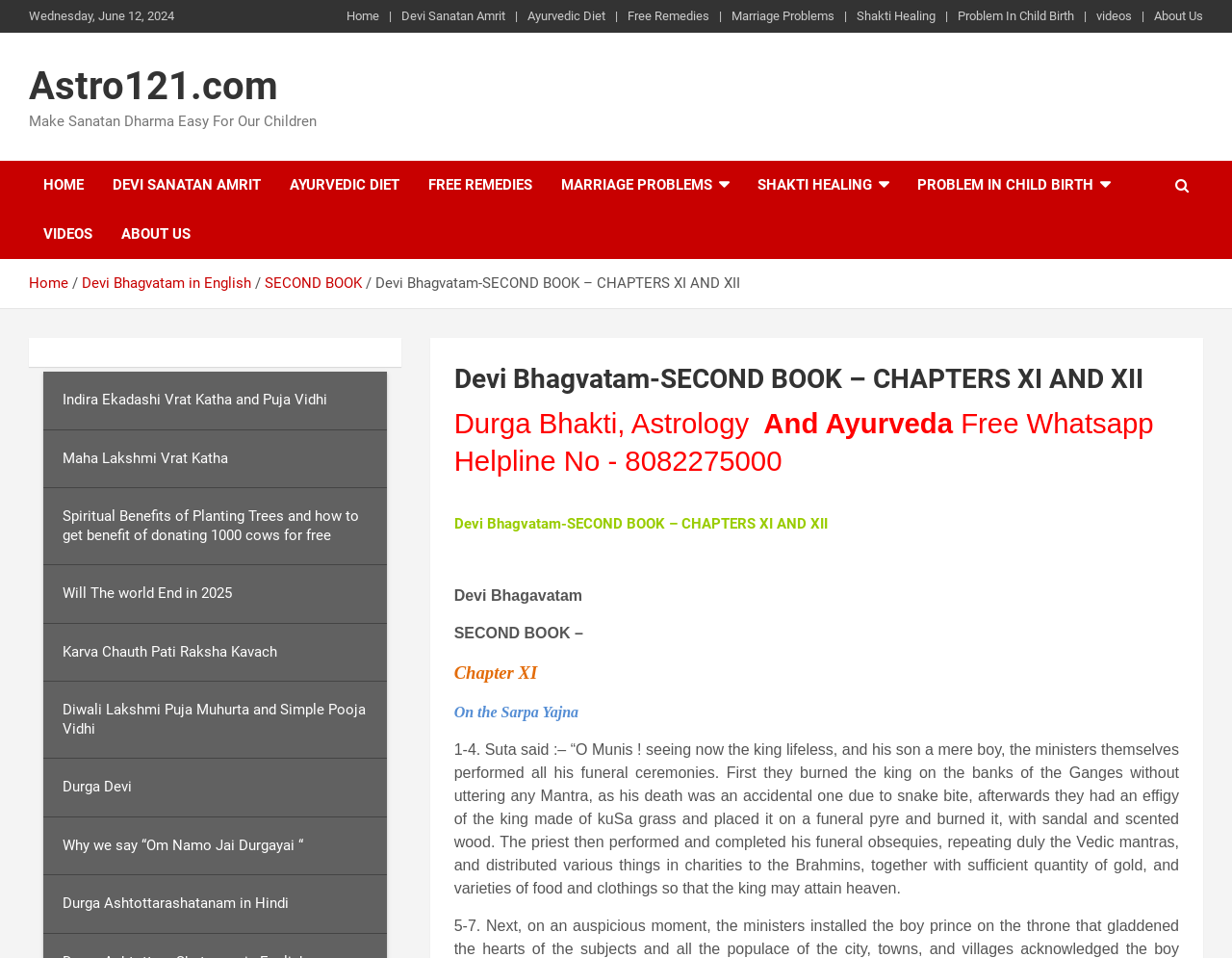Determine the main heading of the webpage and generate its text.

Devi Bhagvatam-SECOND BOOK – CHAPTERS XI AND XII